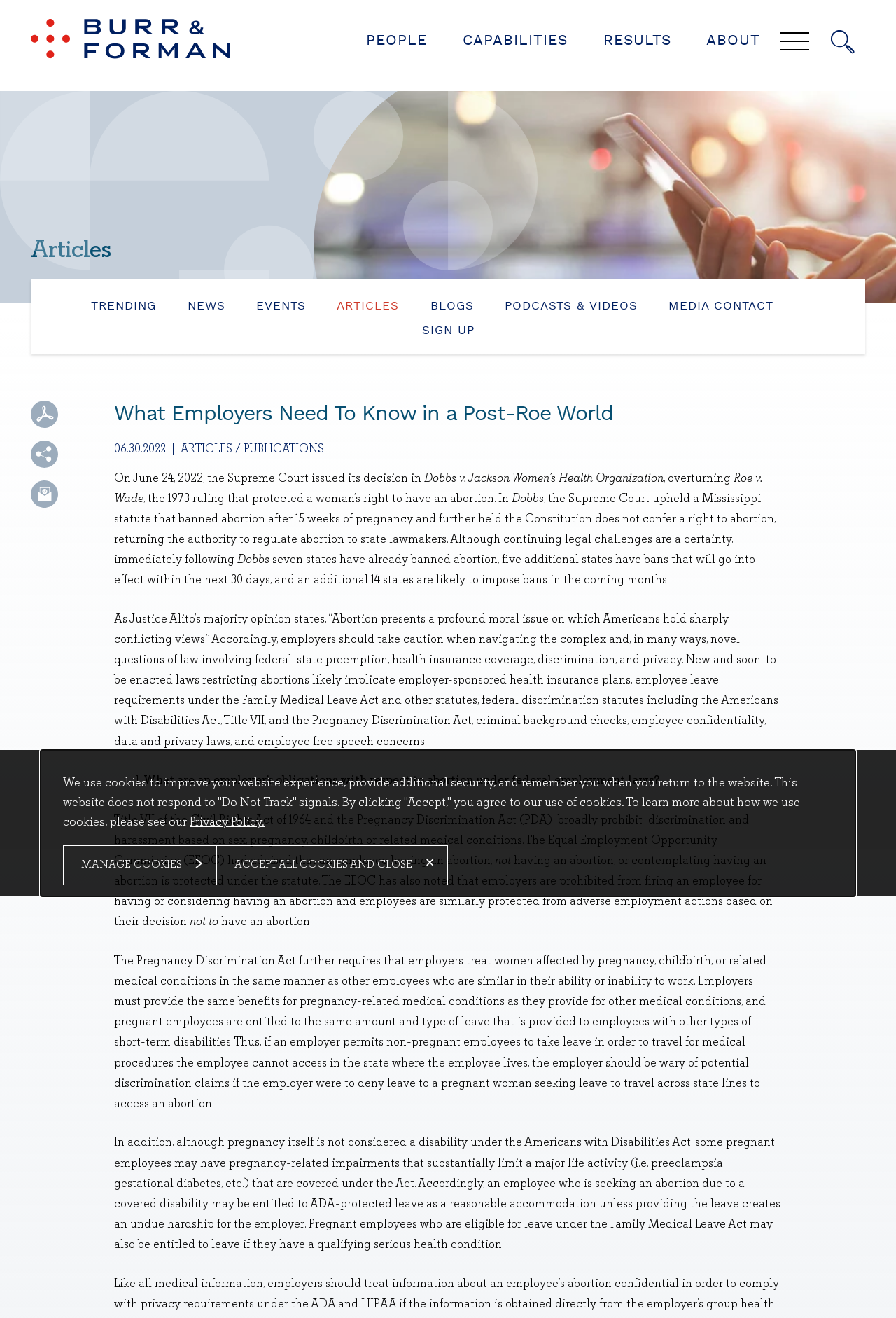What is the topic of the article?
Answer the question using a single word or phrase, according to the image.

Abortion laws